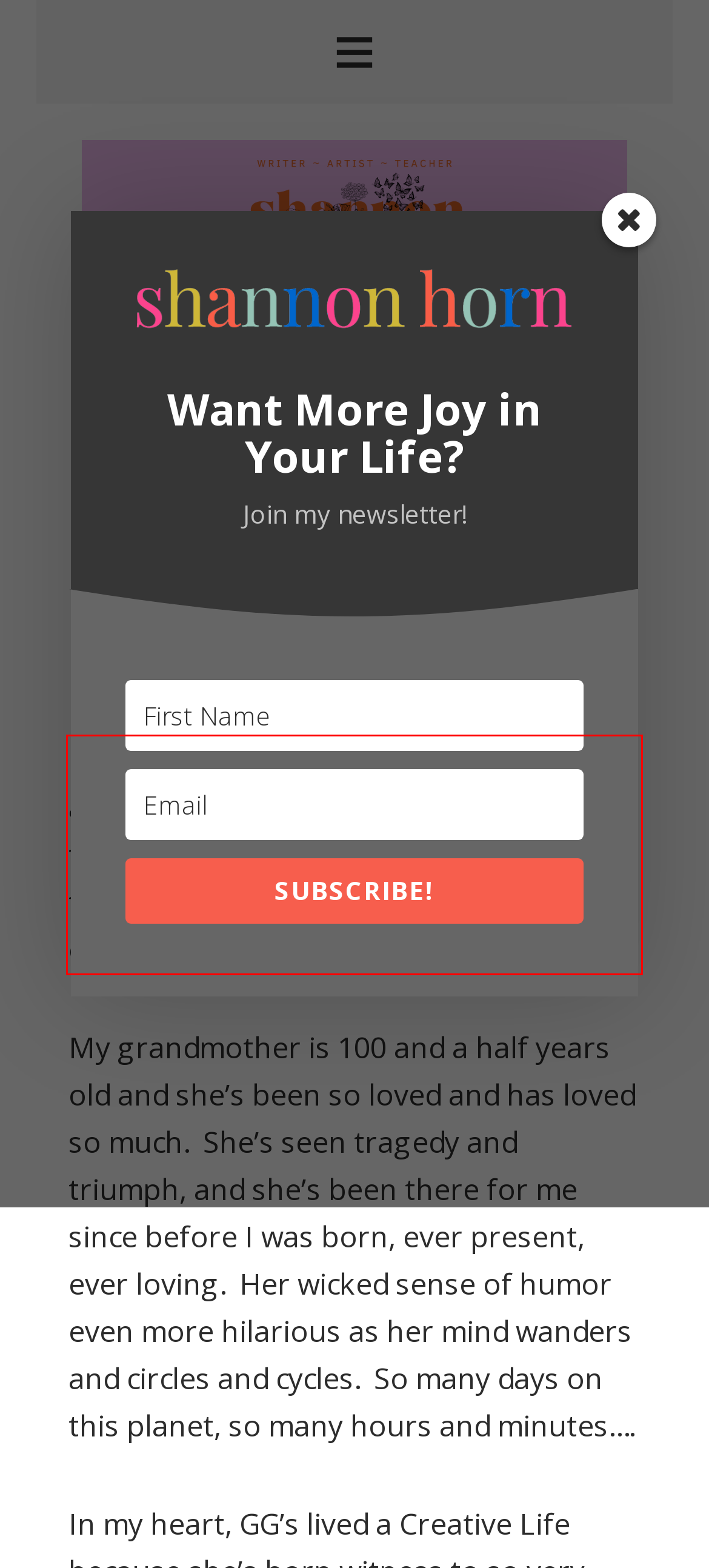In the given screenshot, locate the red bounding box and extract the text content from within it.

I’ve been thinking a lot about Creativity and what it means to live a creative life ~ the kind where I’m actively participating in the creation of my day to day, and in the creation of a life beautifully lived.